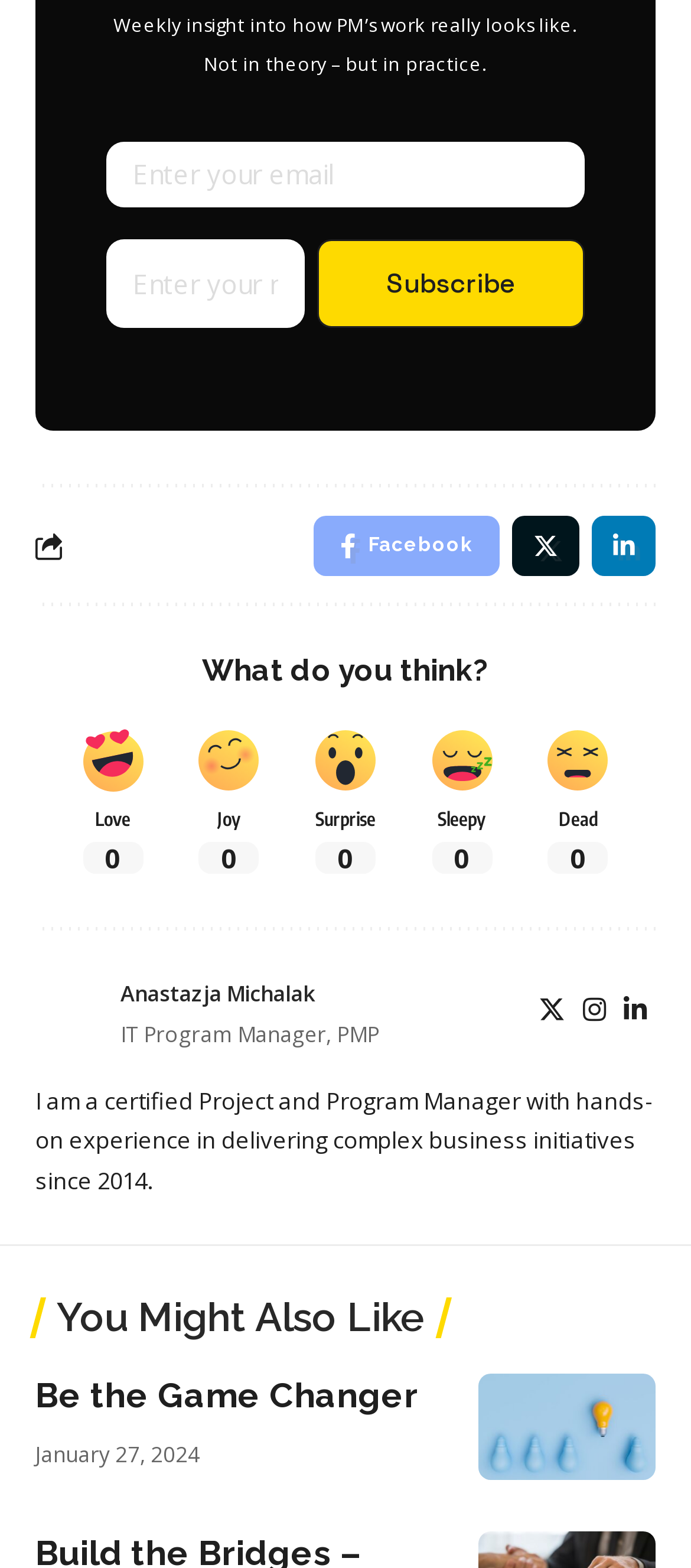Answer in one word or a short phrase: 
What is the profession of the author?

IT Program Manager, PMP